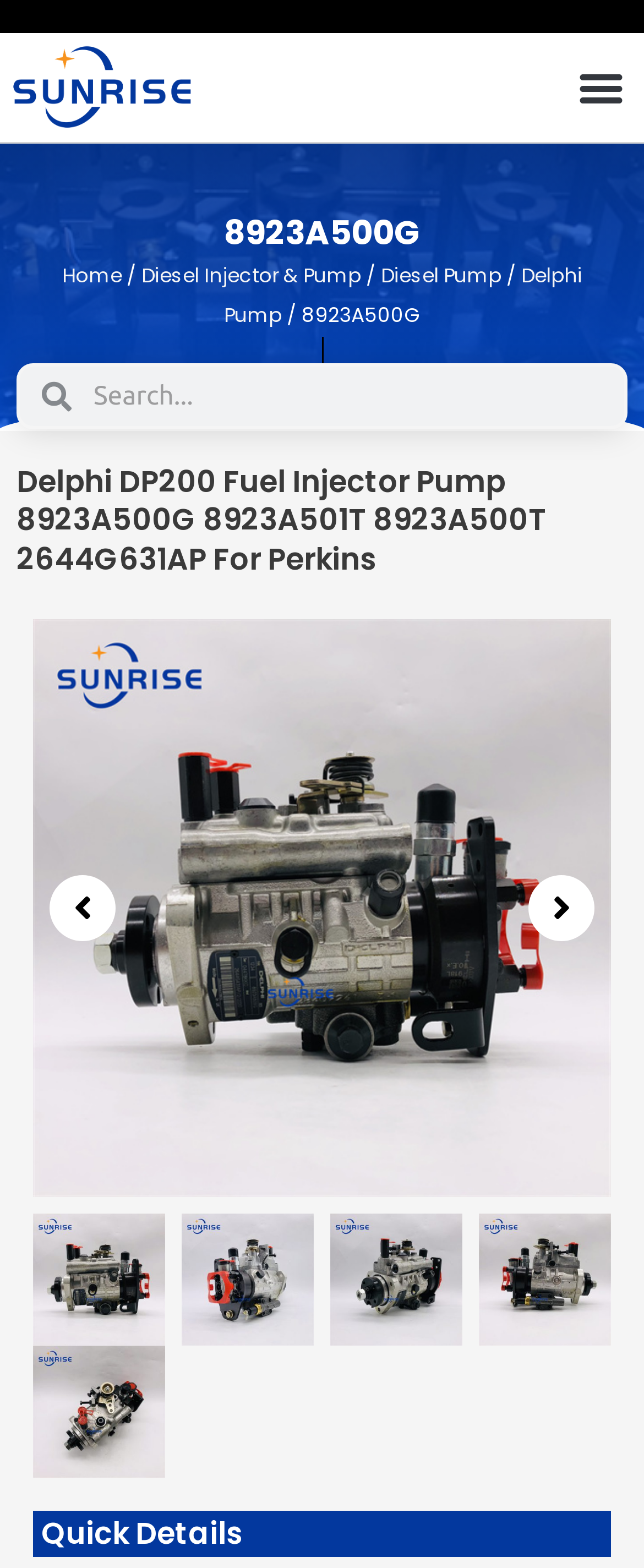How many images are on the page?
Answer the question with a single word or phrase, referring to the image.

5